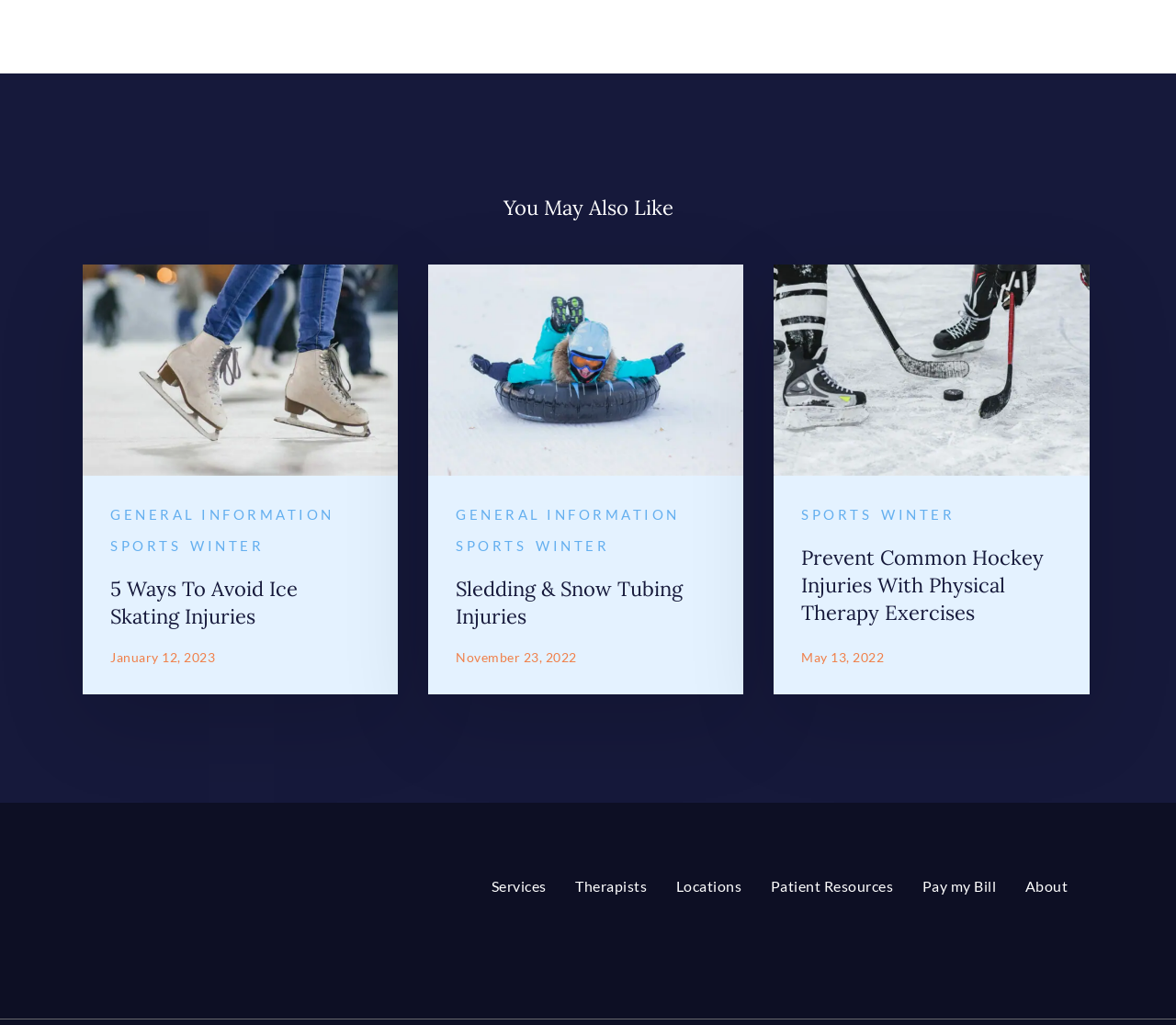Could you indicate the bounding box coordinates of the region to click in order to complete this instruction: "Read 'Safe Sledding Tips | How to Prevent Sledding Accidents & Injuries | RPT Utah | Registered Physical Therapists'".

[0.364, 0.258, 0.632, 0.465]